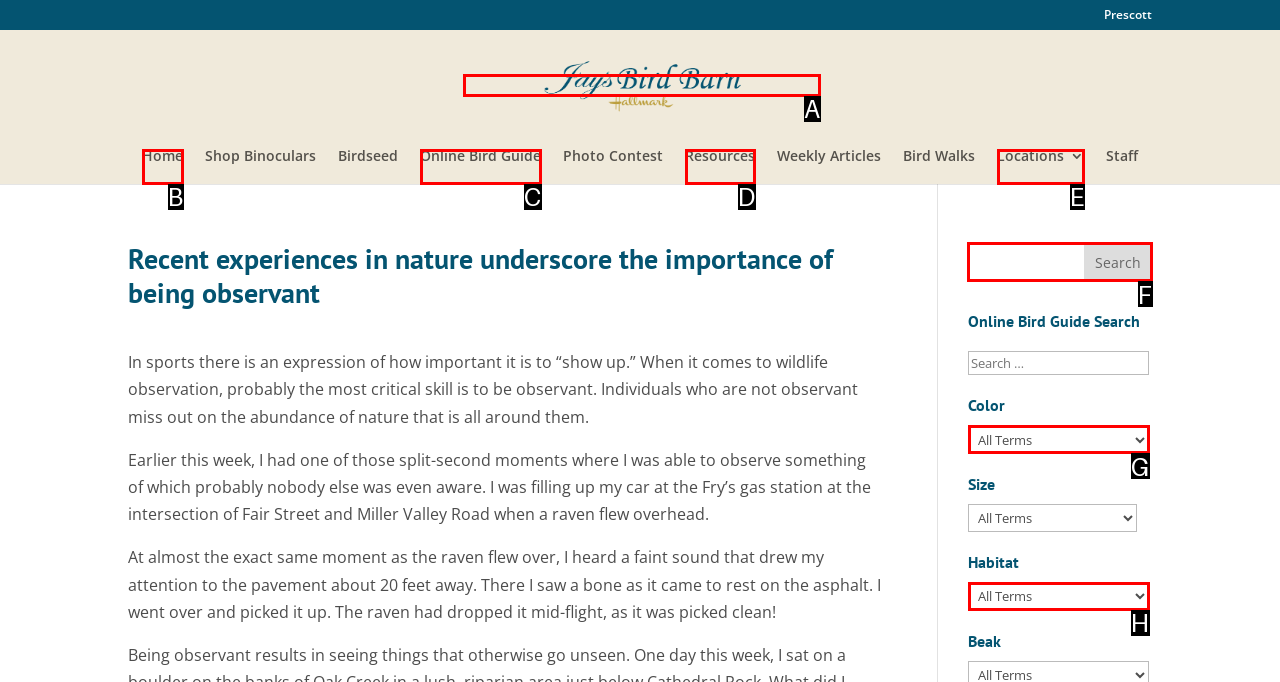Select the letter of the UI element you need to click on to fulfill this task: Search for a bird. Write down the letter only.

F